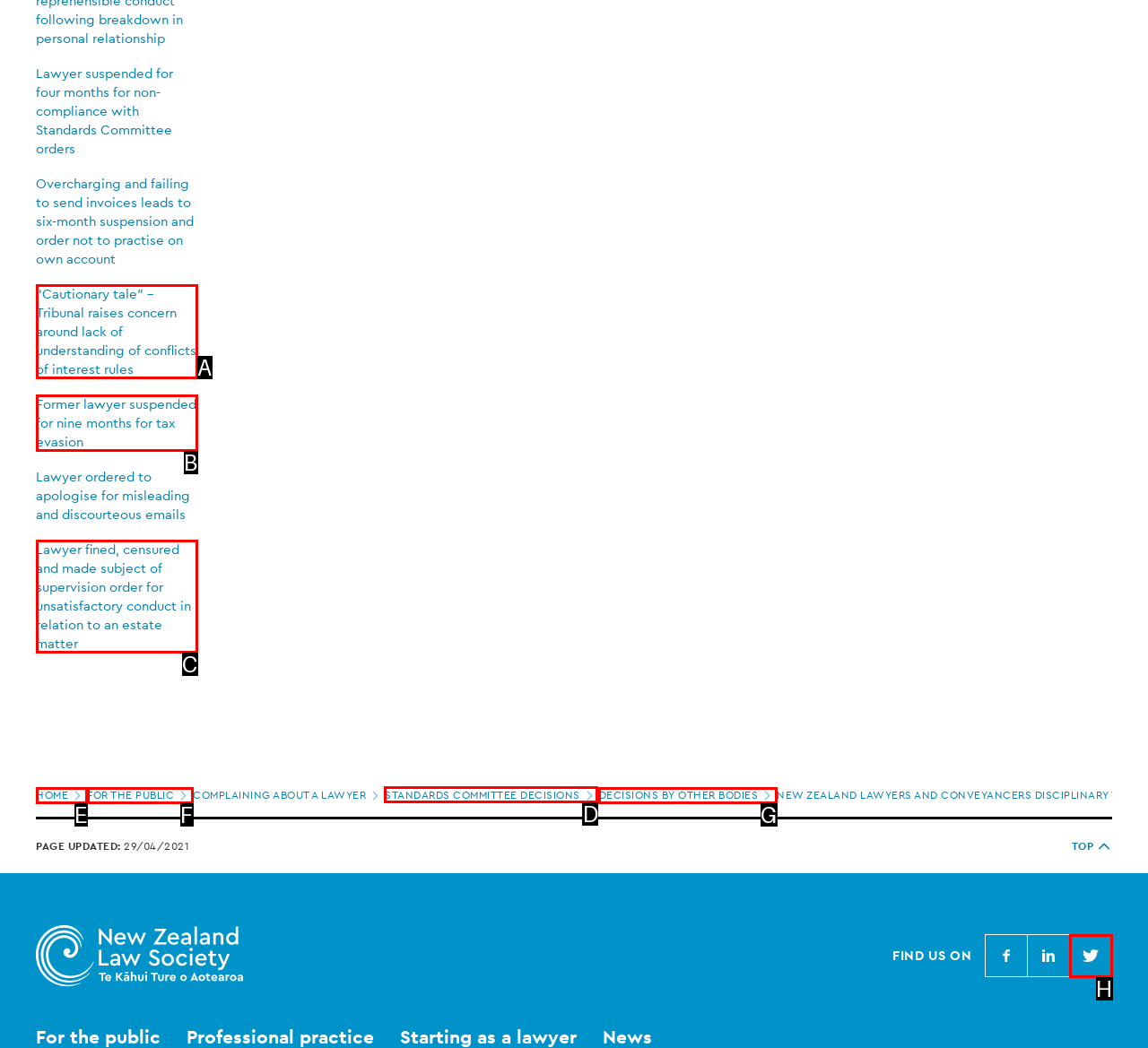Given the task: View the 'STANDARDS COMMITTEE DECISIONS' page, point out the letter of the appropriate UI element from the marked options in the screenshot.

D